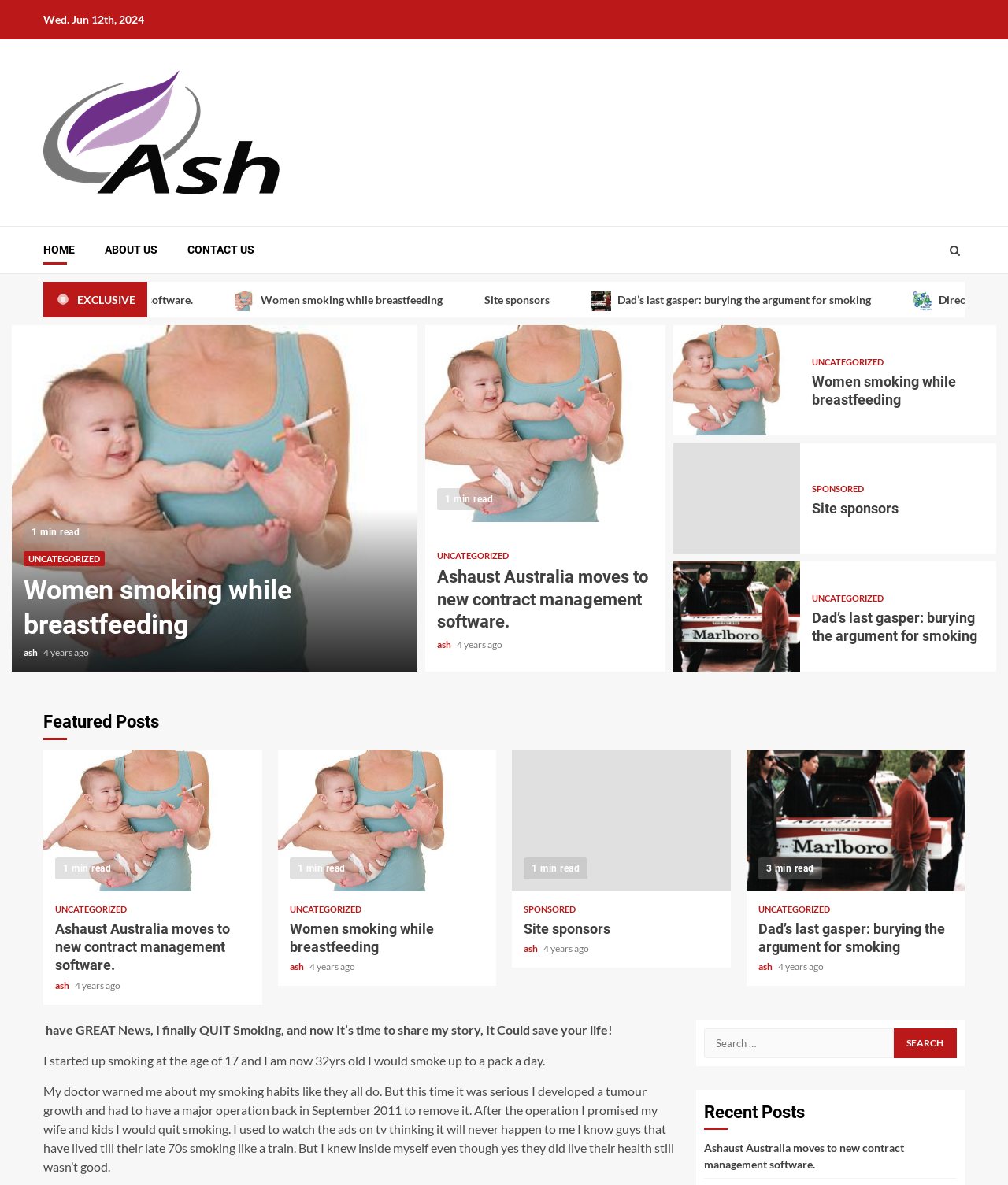Determine the bounding box for the described UI element: "Women smoking while breastfeeding".

[0.394, 0.238, 0.639, 0.268]